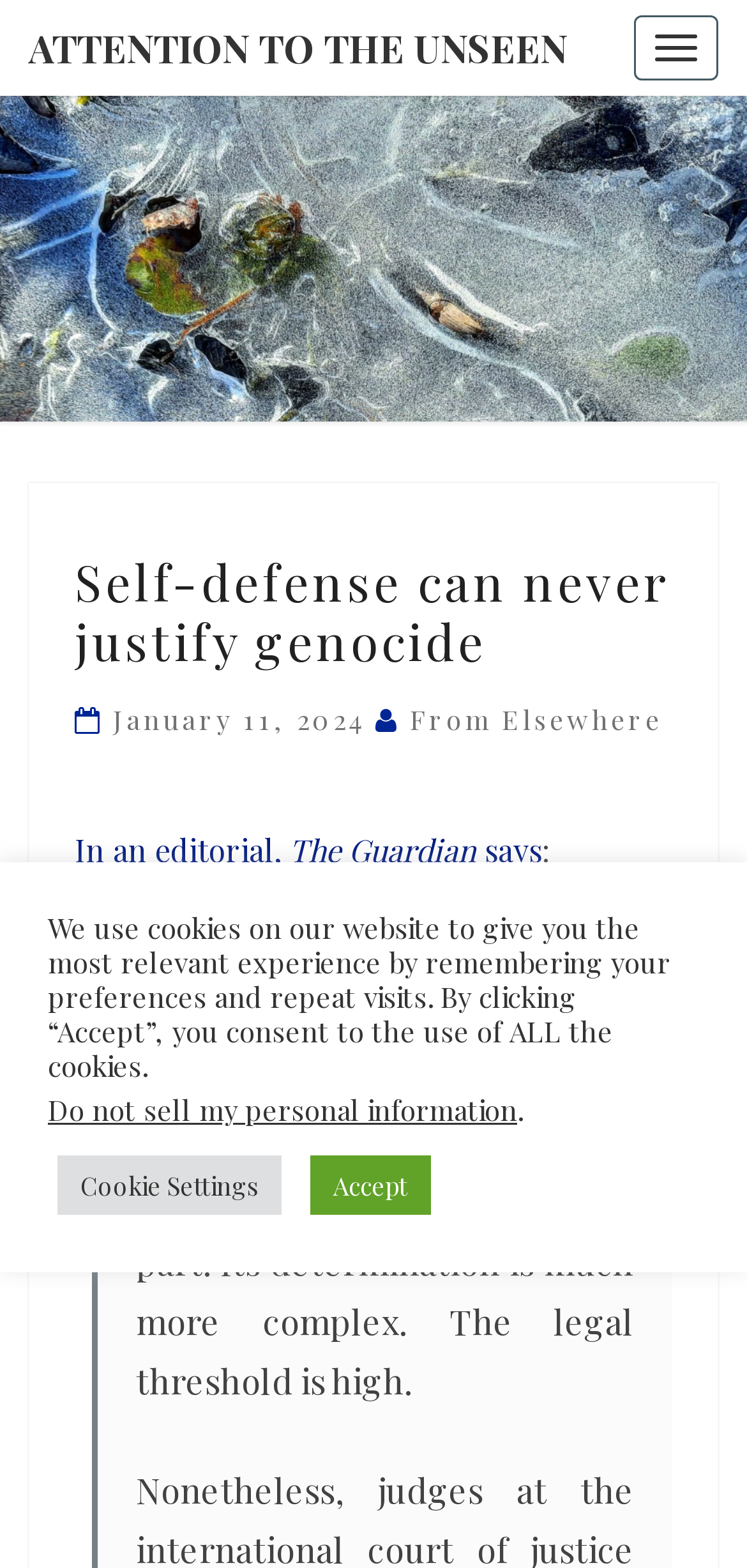Could you please study the image and provide a detailed answer to the question:
What is the purpose of the button 'Toggle navigation'?

I inferred the purpose of the button 'Toggle navigation' by its name. The name suggests that the button is used to navigate through the website or its sections.